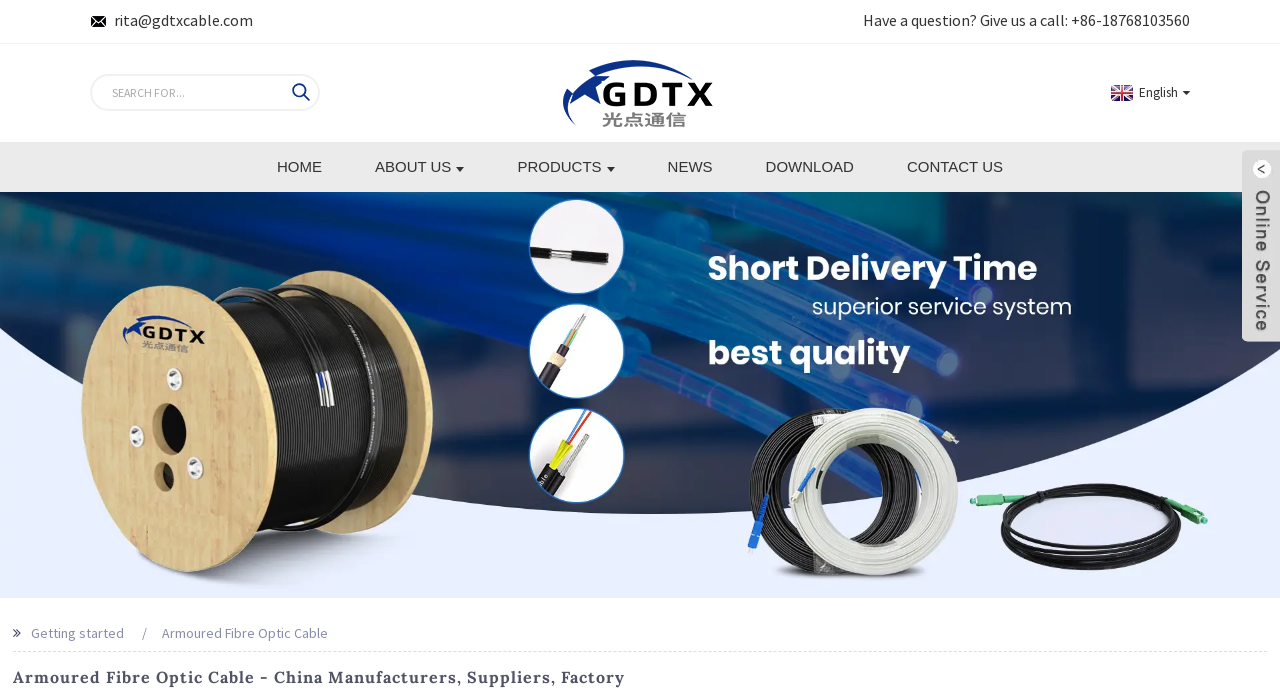Answer the following inquiry with a single word or phrase:
What is the company's email address?

rita@gdtxcable.com